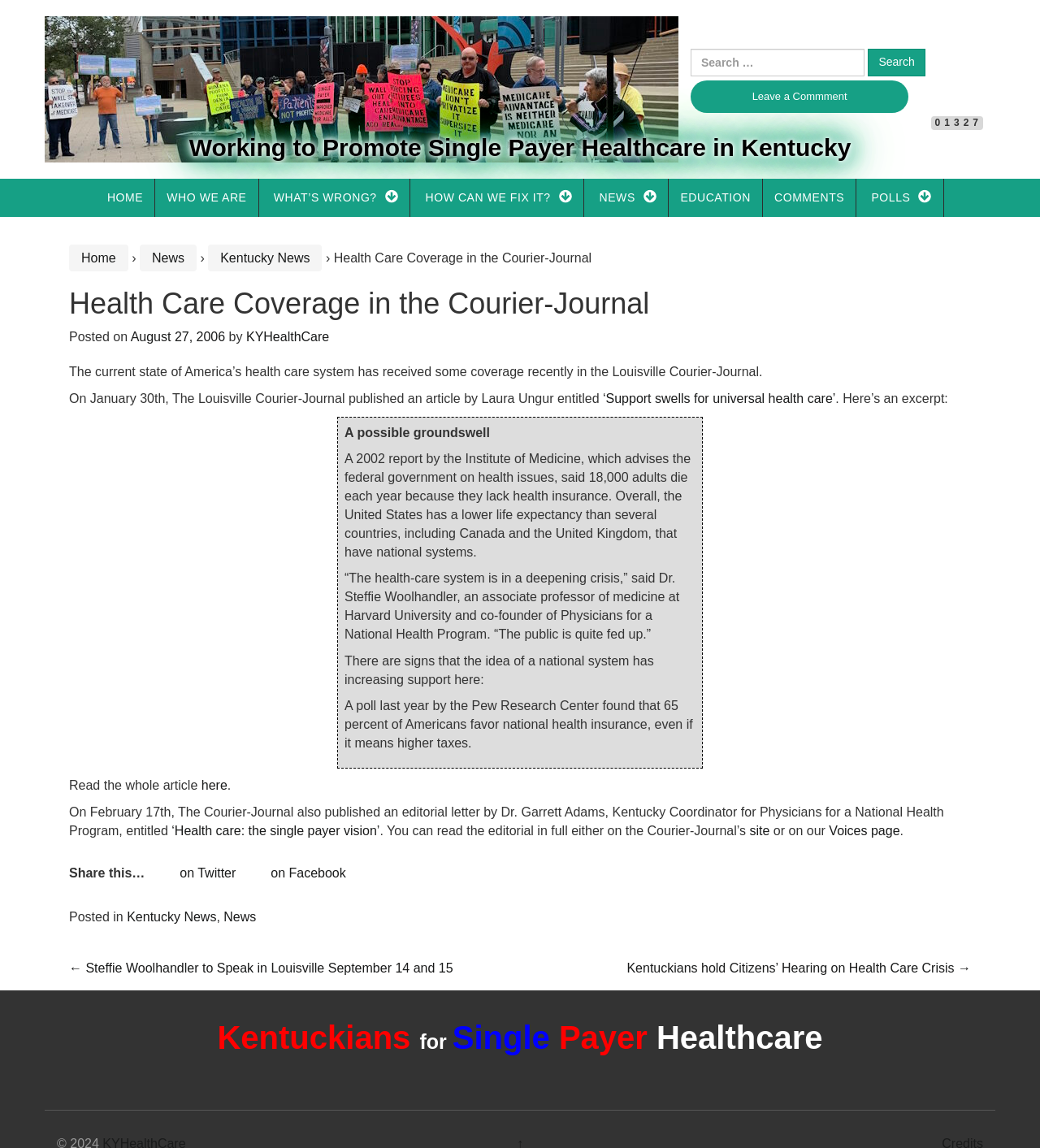Please identify the bounding box coordinates of the clickable region that I should interact with to perform the following instruction: "Go to HOME page". The coordinates should be expressed as four float numbers between 0 and 1, i.e., [left, top, right, bottom].

[0.092, 0.156, 0.149, 0.189]